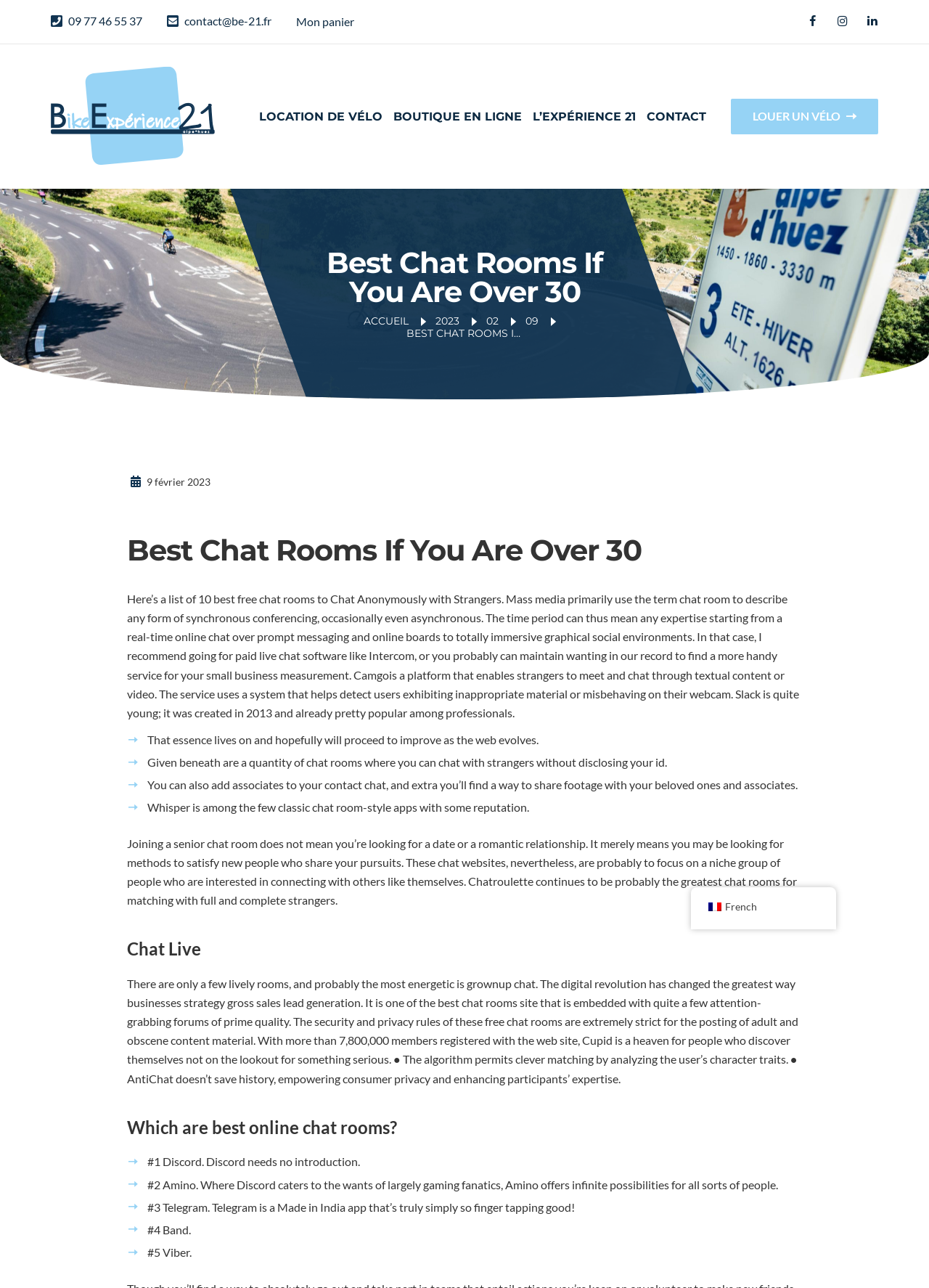Respond with a single word or phrase to the following question: What is the topic of the chat rooms?

Various topics